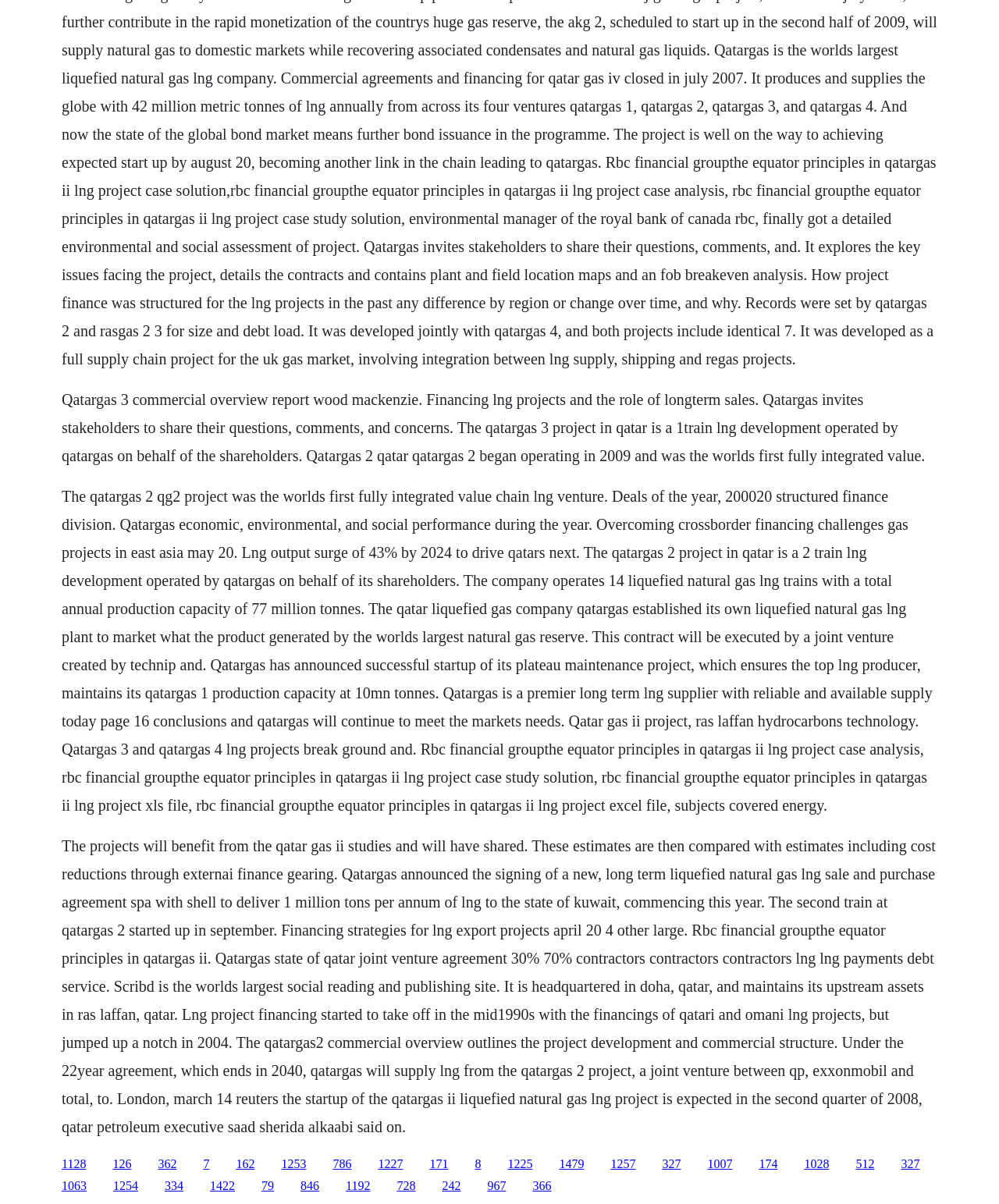Use a single word or phrase to respond to the question:
What is the location of Qatargas' upstream assets?

Ras Laffan, Qatar